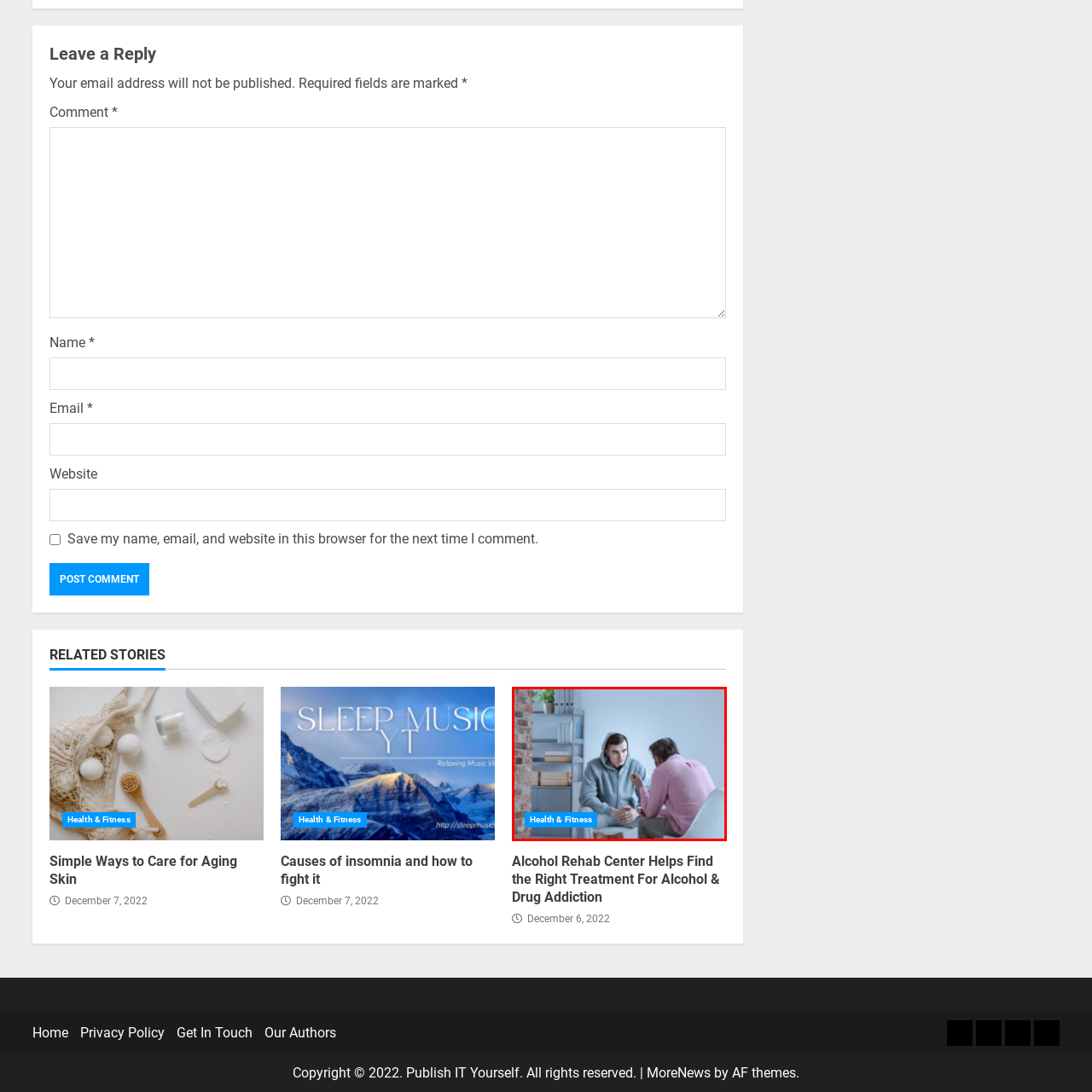Give a detailed narrative of the image enclosed by the red box.

In this image, two men are engaged in a serious conversation in a modern, minimalistic setting. One man, dressed in a grey hoodie, appears to be listening intently, while the other, wearing a pink shirt, is speaking animatedly, likely offering support or advice. The backdrop features a stylish brick wall along with calming decor, enhancing the atmosphere of the discussion. A blue label indicating "Health & Fitness" suggests that the dialogue may revolve around mental well-being or lifestyle improvements, underscoring the importance of open conversations in promoting health and support. The soft lighting and muted color palette contribute to an overall serene environment, ideal for meaningful discussions.